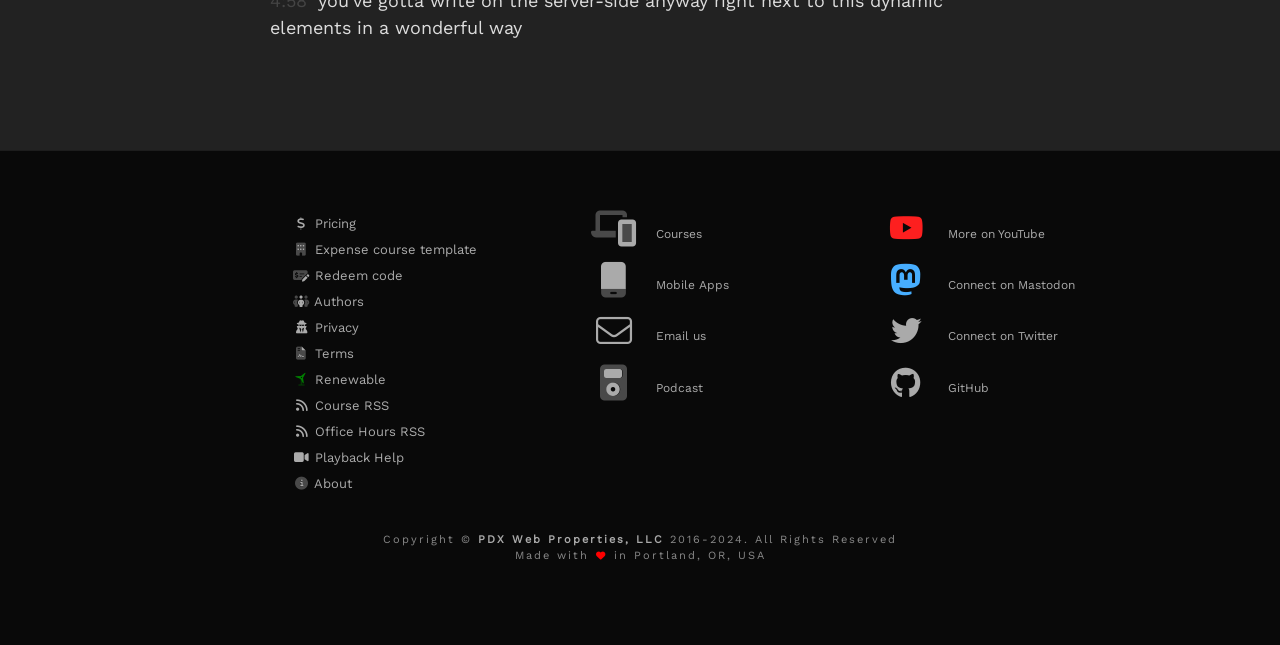What is the company name mentioned in the copyright section?
Using the information from the image, give a concise answer in one word or a short phrase.

PDX Web Properties, LLC